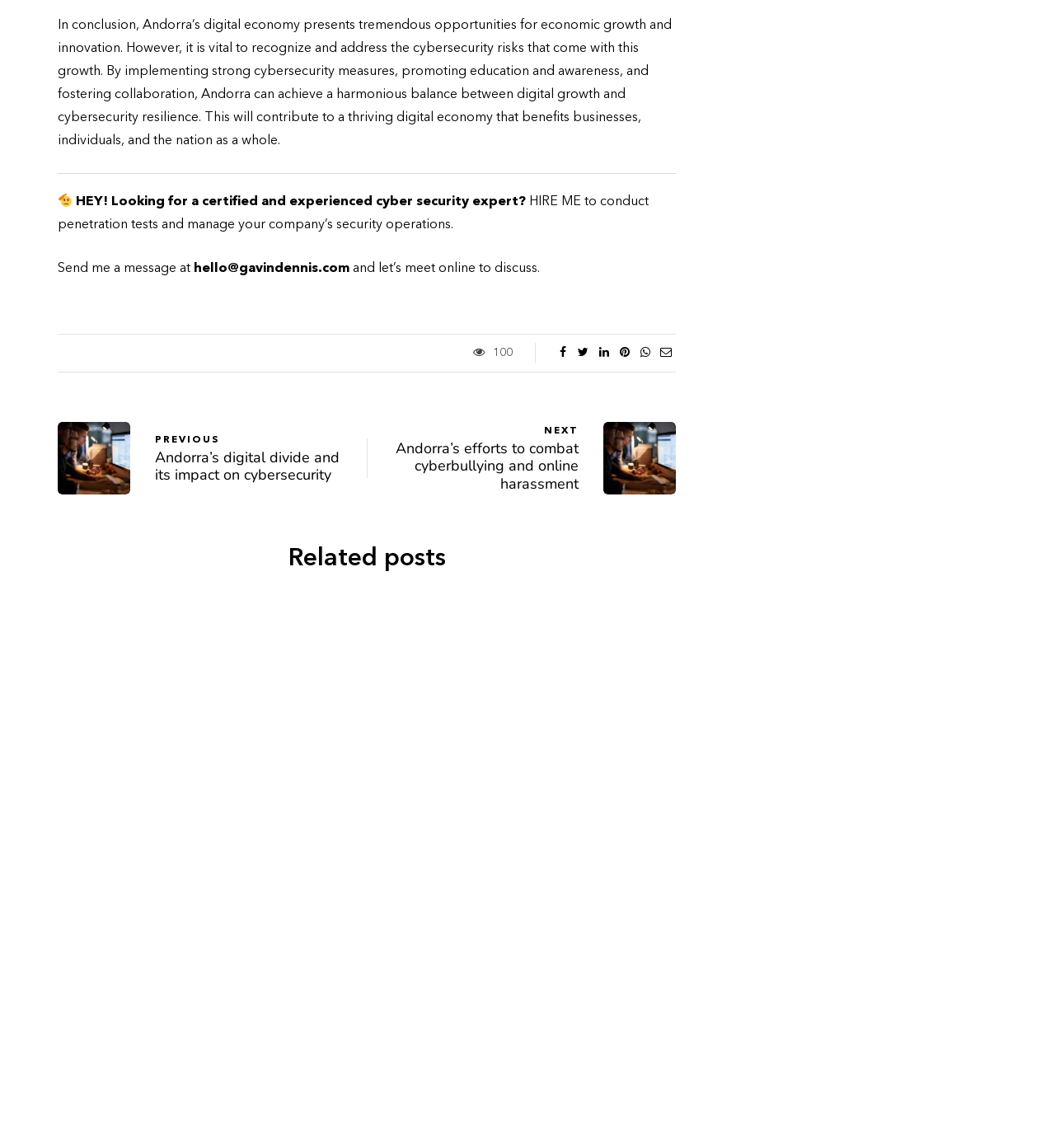Please determine the bounding box coordinates of the element to click on in order to accomplish the following task: "Click the 'CYBER SECURITY' link". Ensure the coordinates are four float numbers ranging from 0 to 1, i.e., [left, top, right, bottom].

[0.078, 0.623, 0.177, 0.639]